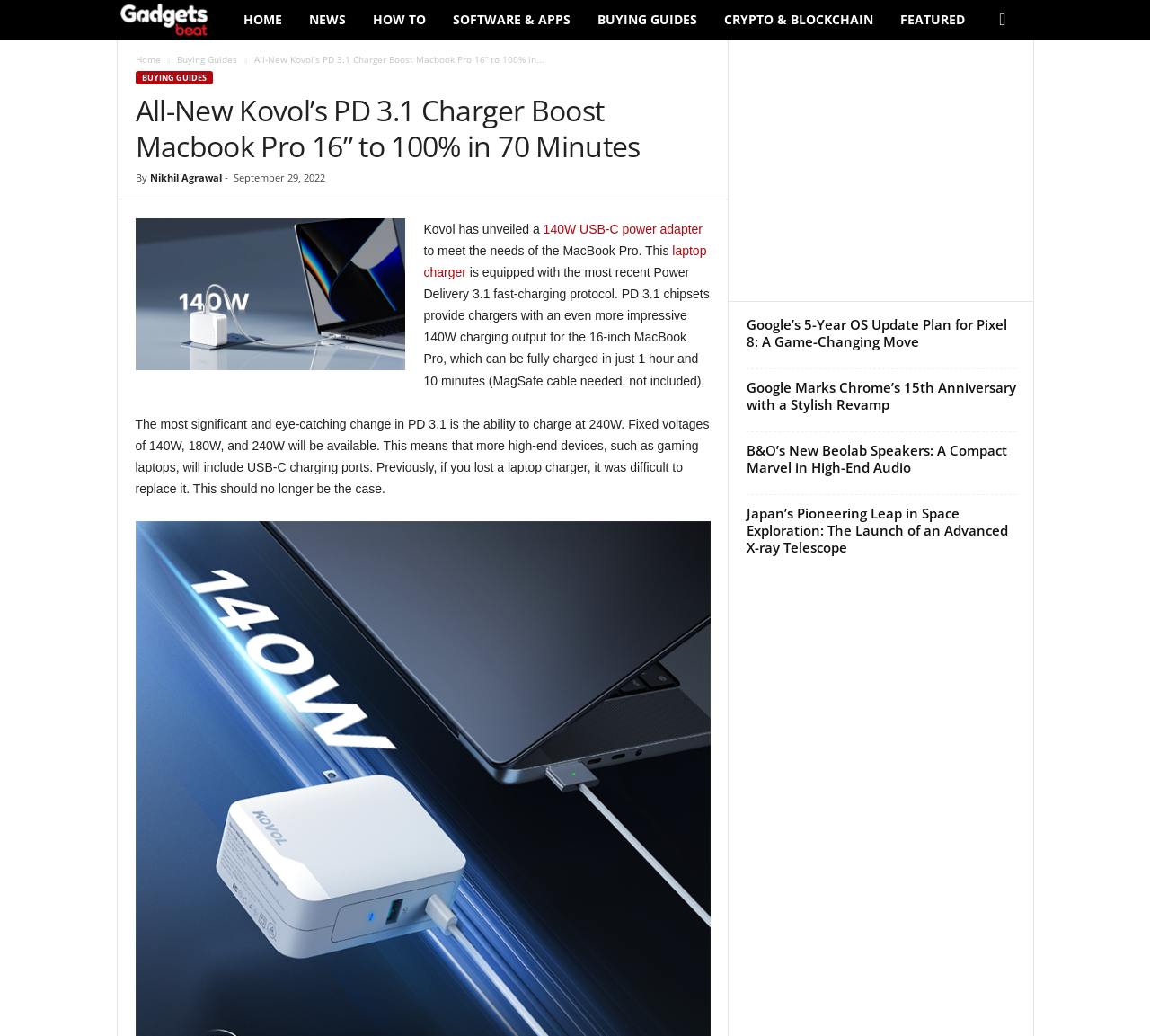Using the information shown in the image, answer the question with as much detail as possible: Who wrote the article?

I found the answer by looking at the text 'By' followed by the author's name, which is a common pattern in articles.